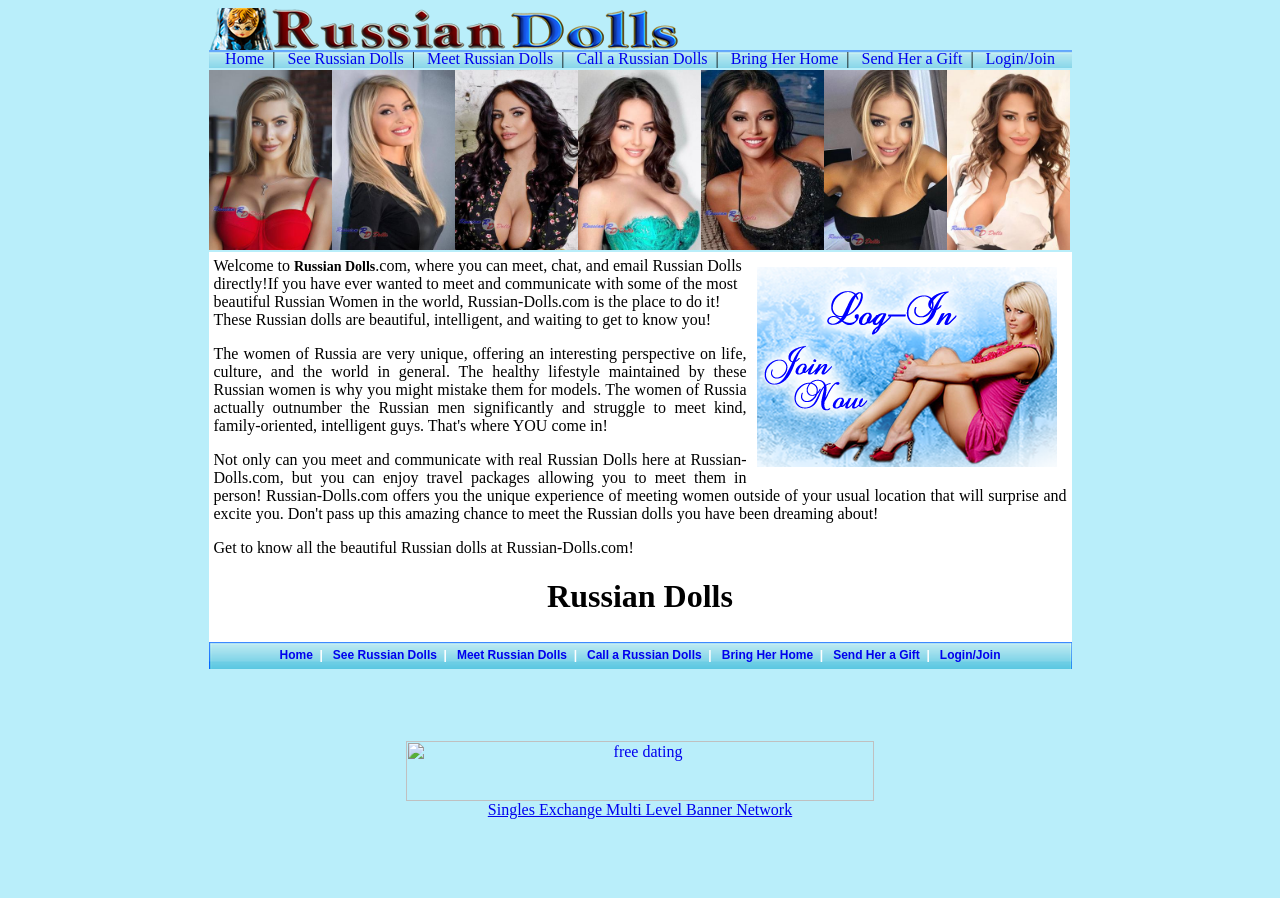Detail the webpage's structure and highlights in your description.

The webpage is titled "Russian Dolls" and appears to be a dating website. At the top of the page, there is a large image with the title "Russian Dolls" and a navigation menu with links to "Home", "See Russian Dolls", "Meet Russian Dolls", and other options.

Below the navigation menu, there is a section with eight small images, likely profiles of Russian women. This section takes up most of the width of the page.

The main content of the page is a long paragraph of text that welcomes users to Russian-Dolls.com, a website where they can meet, chat, and email Russian women. The text describes the women of Russia as beautiful, intelligent, and unique, and explains that they outnumber Russian men and are looking for kind, family-oriented, and intelligent partners. The text also mentions travel packages that allow users to meet the women in person.

To the right of the main text, there is a smaller section with an image and a heading that says "Russian Dolls". Below this section, there is another navigation menu with the same links as the top menu.

At the bottom of the page, there is a small table with two rows. The first row has a link to "free dating" with an accompanying image, and the second row has a link to "Singles Exchange Multi Level Banner Network".